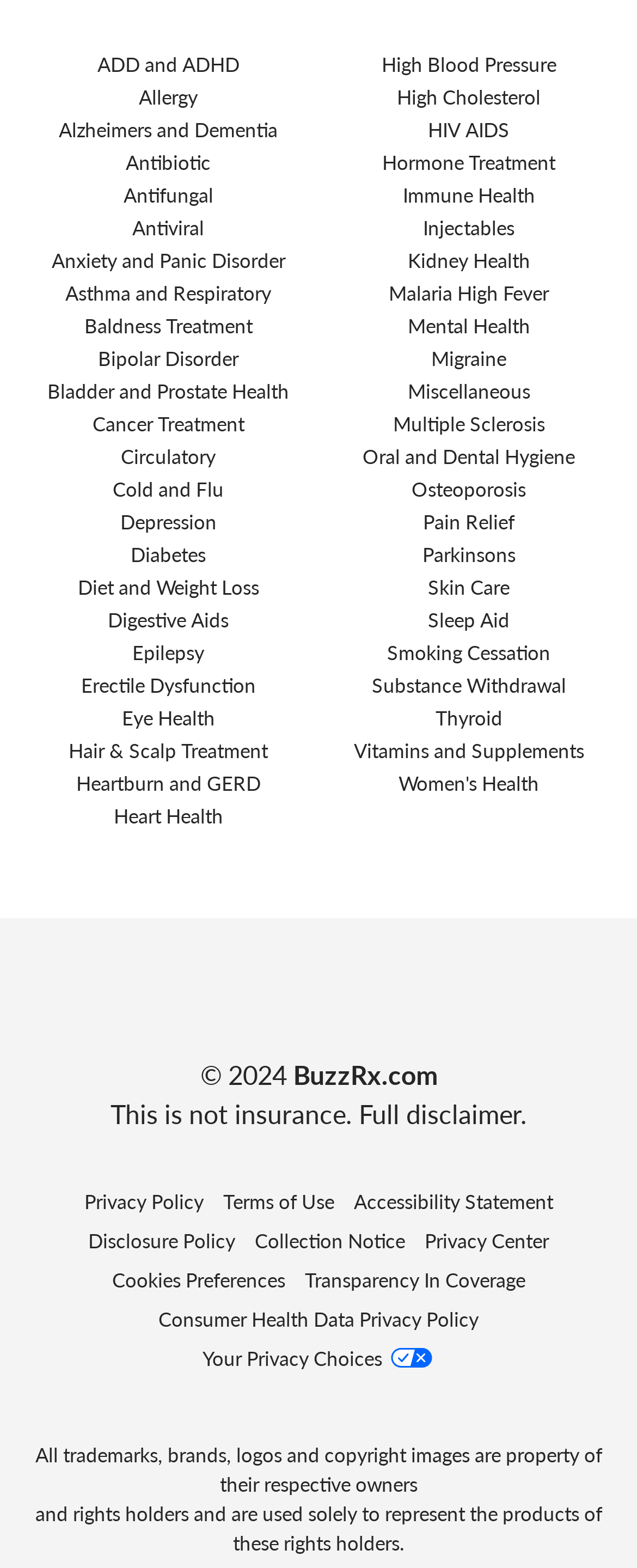Determine the bounding box coordinates of the clickable region to follow the instruction: "Go to Women's Health".

[0.626, 0.491, 0.846, 0.509]